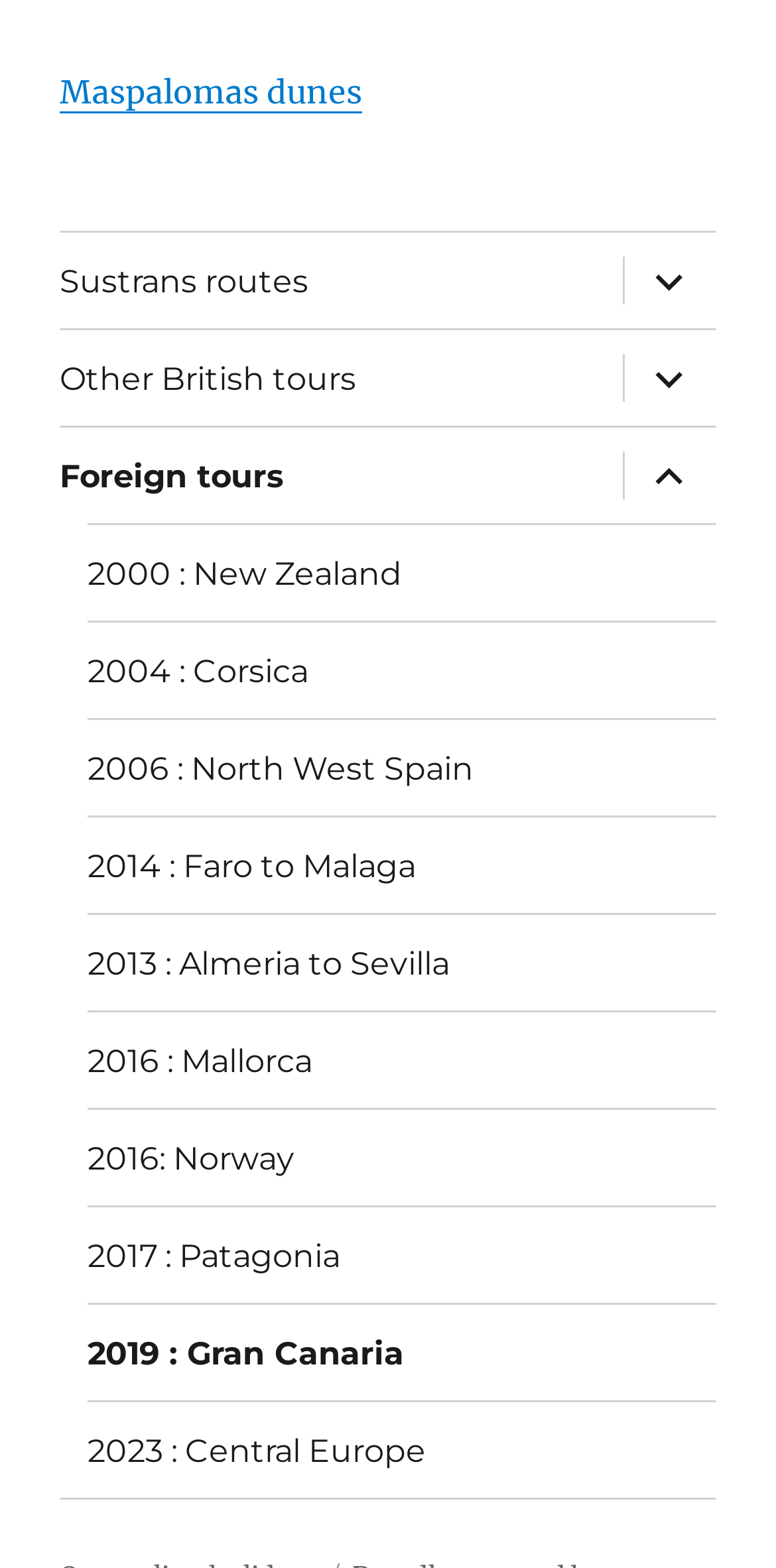Kindly determine the bounding box coordinates for the clickable area to achieve the given instruction: "Expand child menu of Foreign tours".

[0.8, 0.273, 0.923, 0.334]